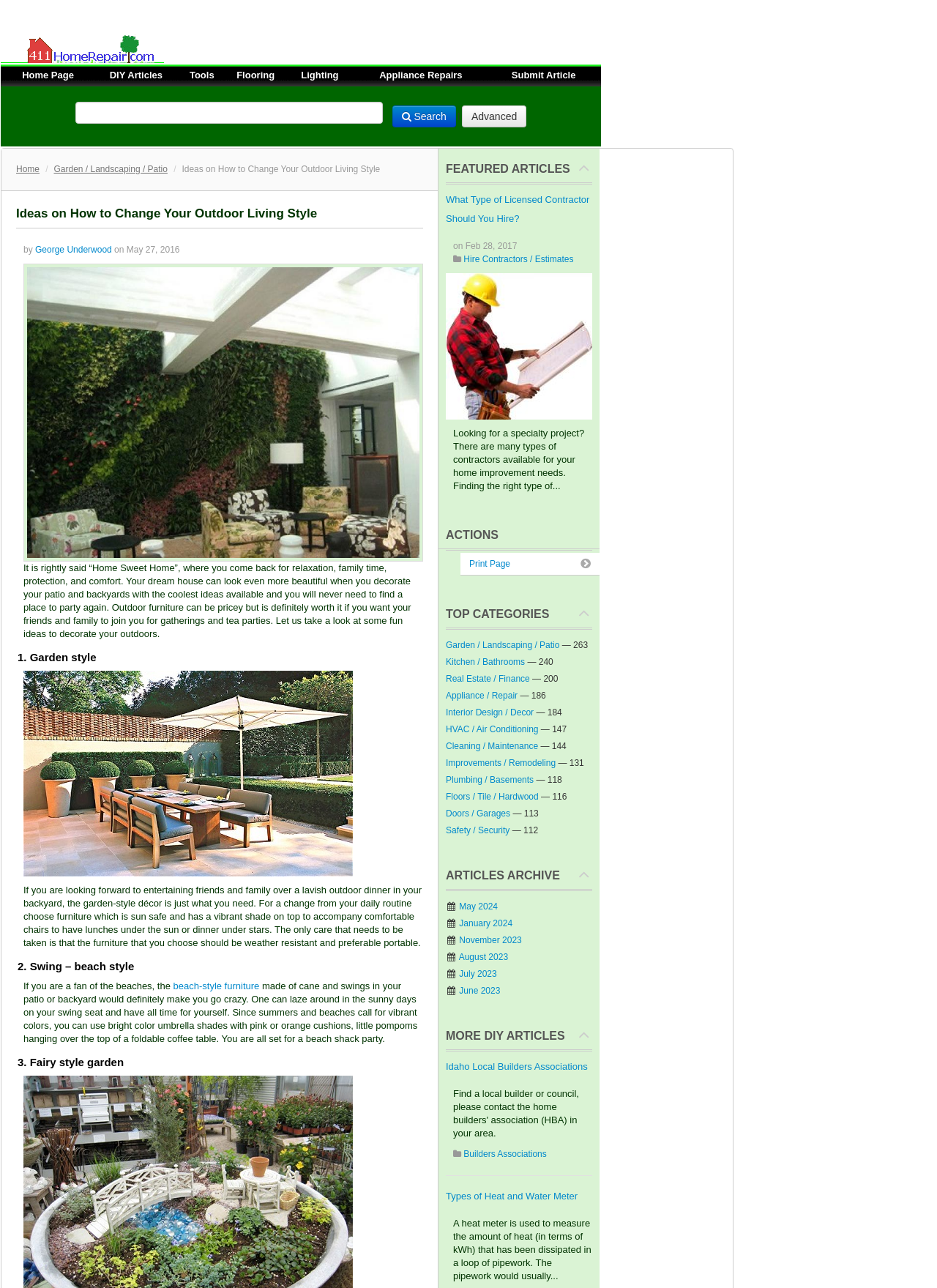Bounding box coordinates are specified in the format (top-left x, top-left y, bottom-right x, bottom-right y). All values are floating point numbers bounded between 0 and 1. Please provide the bounding box coordinate of the region this sentence describes: Builders Associations

[0.495, 0.892, 0.583, 0.9]